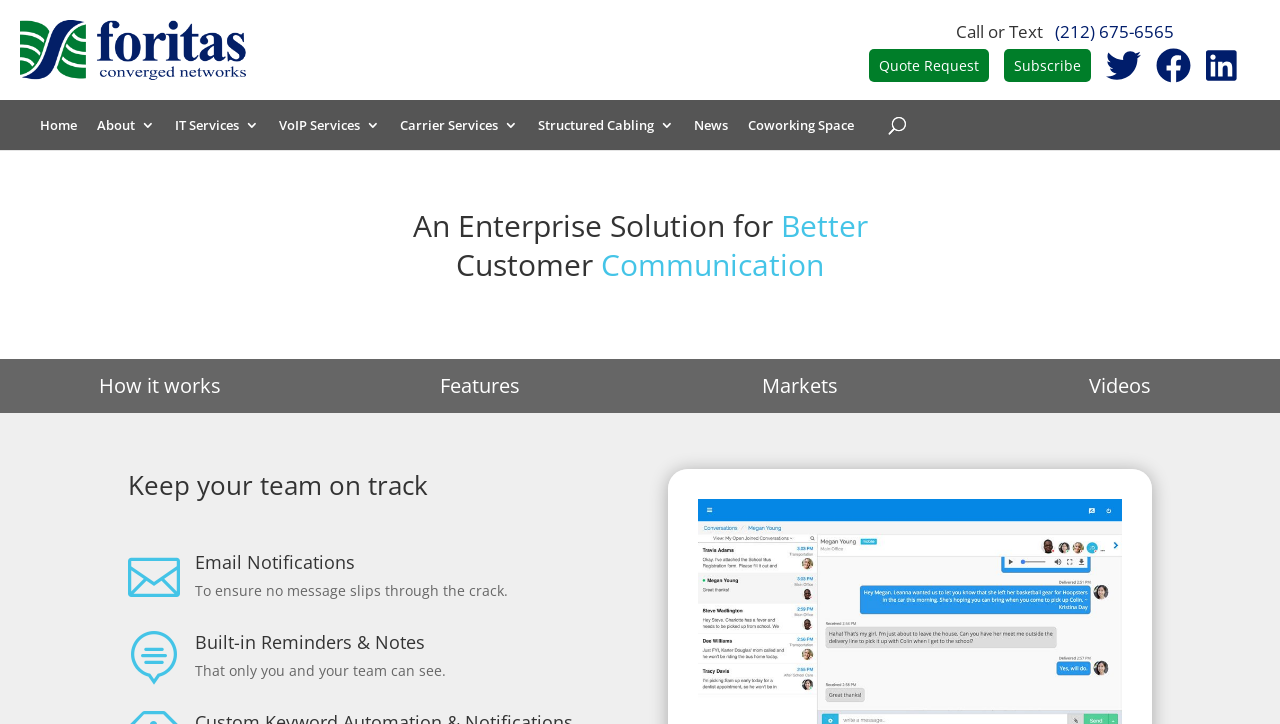Locate the coordinates of the bounding box for the clickable region that fulfills this instruction: "Learn more about 'How it works'".

[0.0, 0.496, 0.25, 0.571]